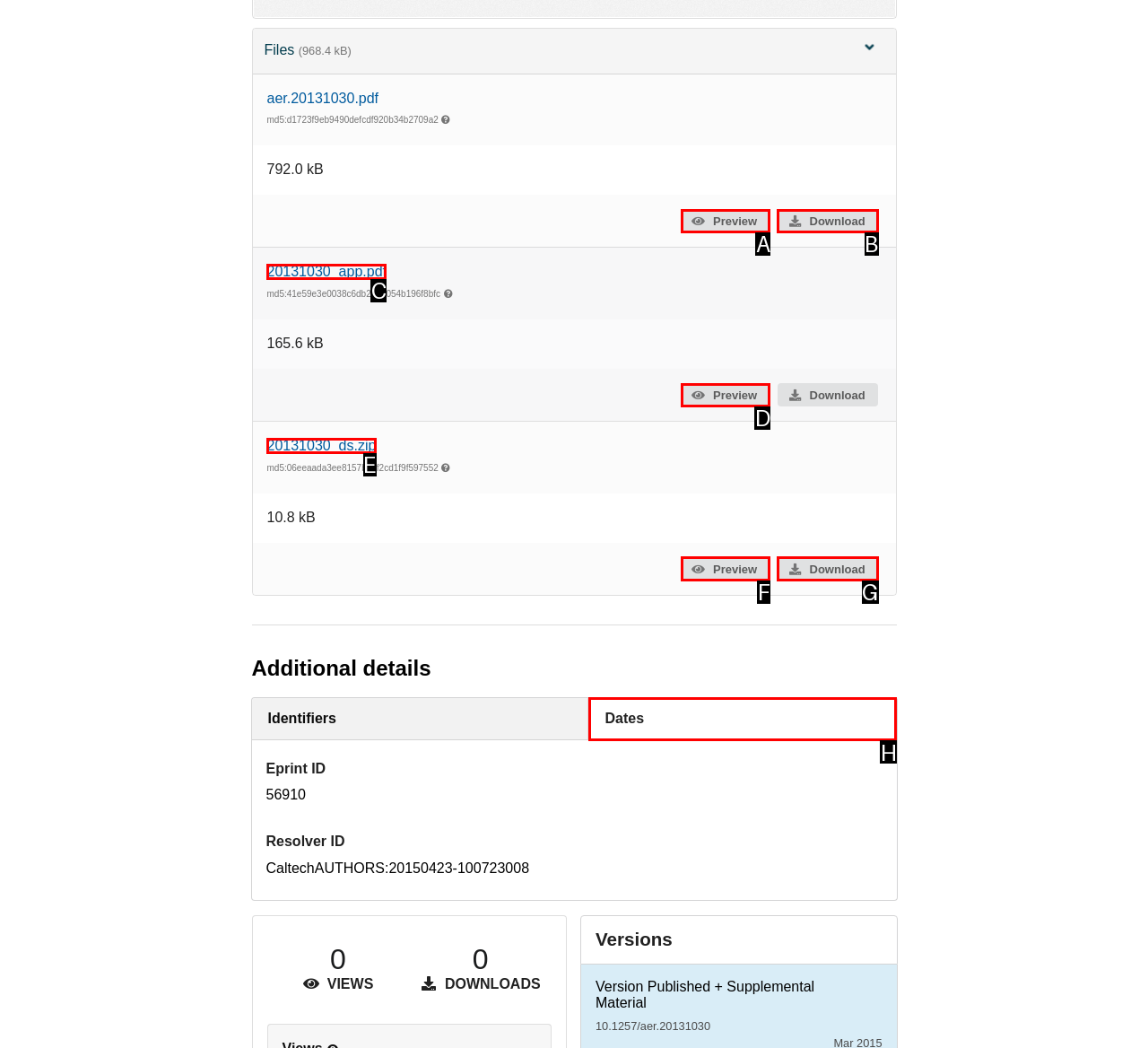Determine which HTML element to click on in order to complete the action: Switch to Dates tab.
Reply with the letter of the selected option.

H